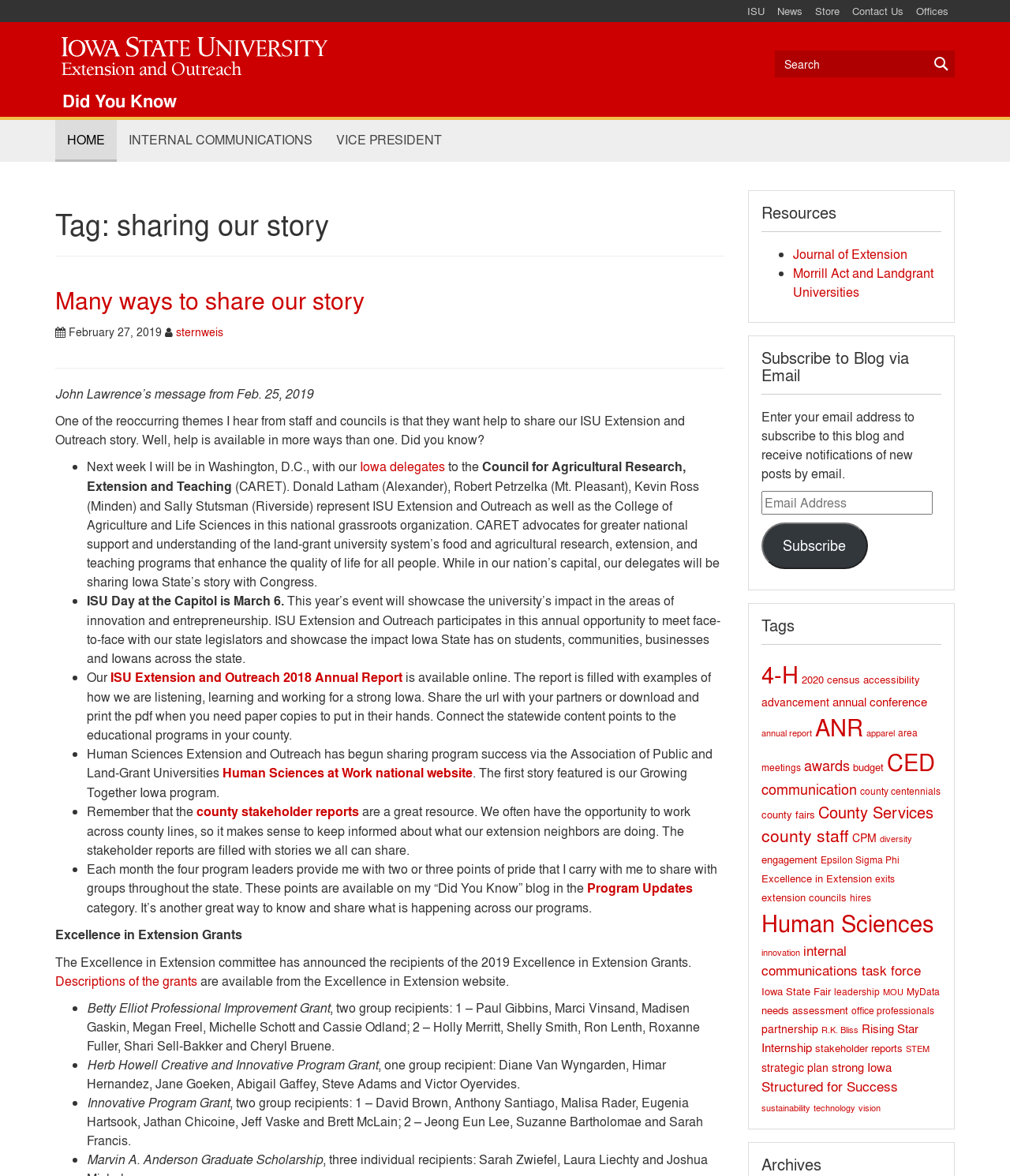What is the name of the program featured on the Human Sciences at Work national website?
Please respond to the question with a detailed and thorough explanation.

The webpage mentions that Human Sciences Extension and Outreach has begun sharing program success via the Association of Public and Land-Grant Universities' Human Sciences at Work national website, and the first story featured is the Growing Together Iowa program.